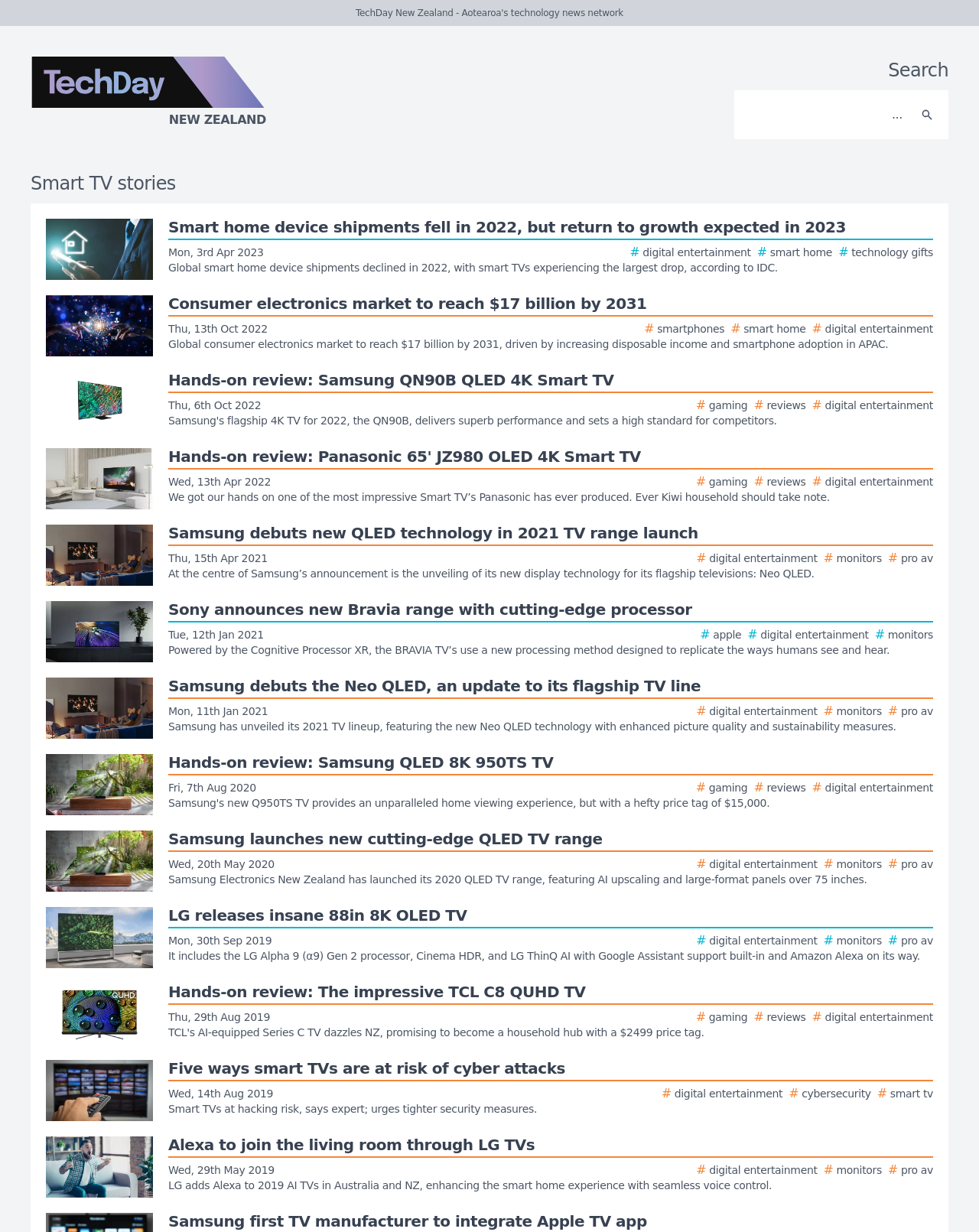Find the bounding box coordinates of the element to click in order to complete this instruction: "View the story about Samsung QN90B QLED 4K Smart TV". The bounding box coordinates must be four float numbers between 0 and 1, denoted as [left, top, right, bottom].

[0.047, 0.302, 0.953, 0.351]